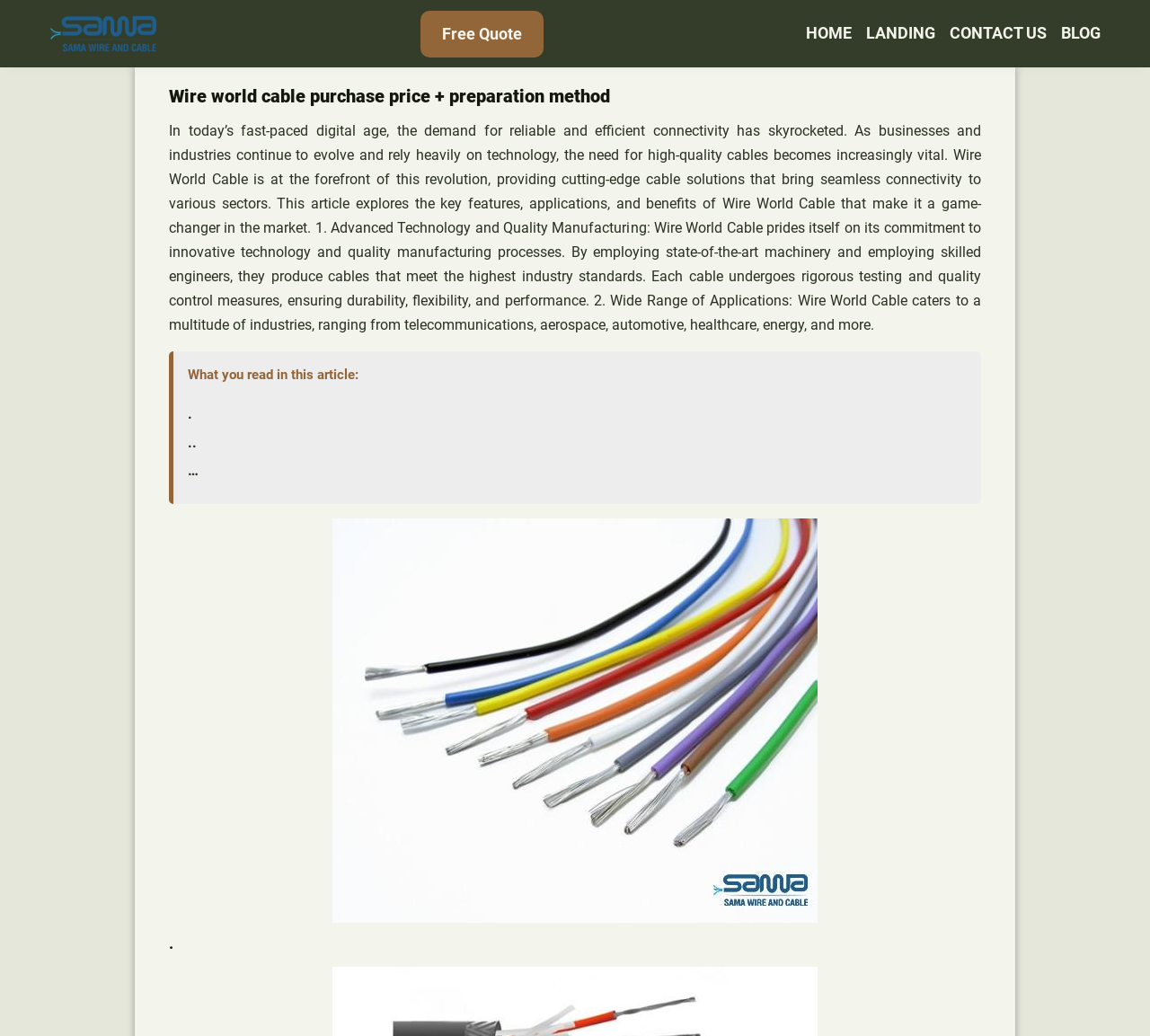What is the purpose of Wire World Cable?
Refer to the image and provide a one-word or short phrase answer.

Providing cable solutions